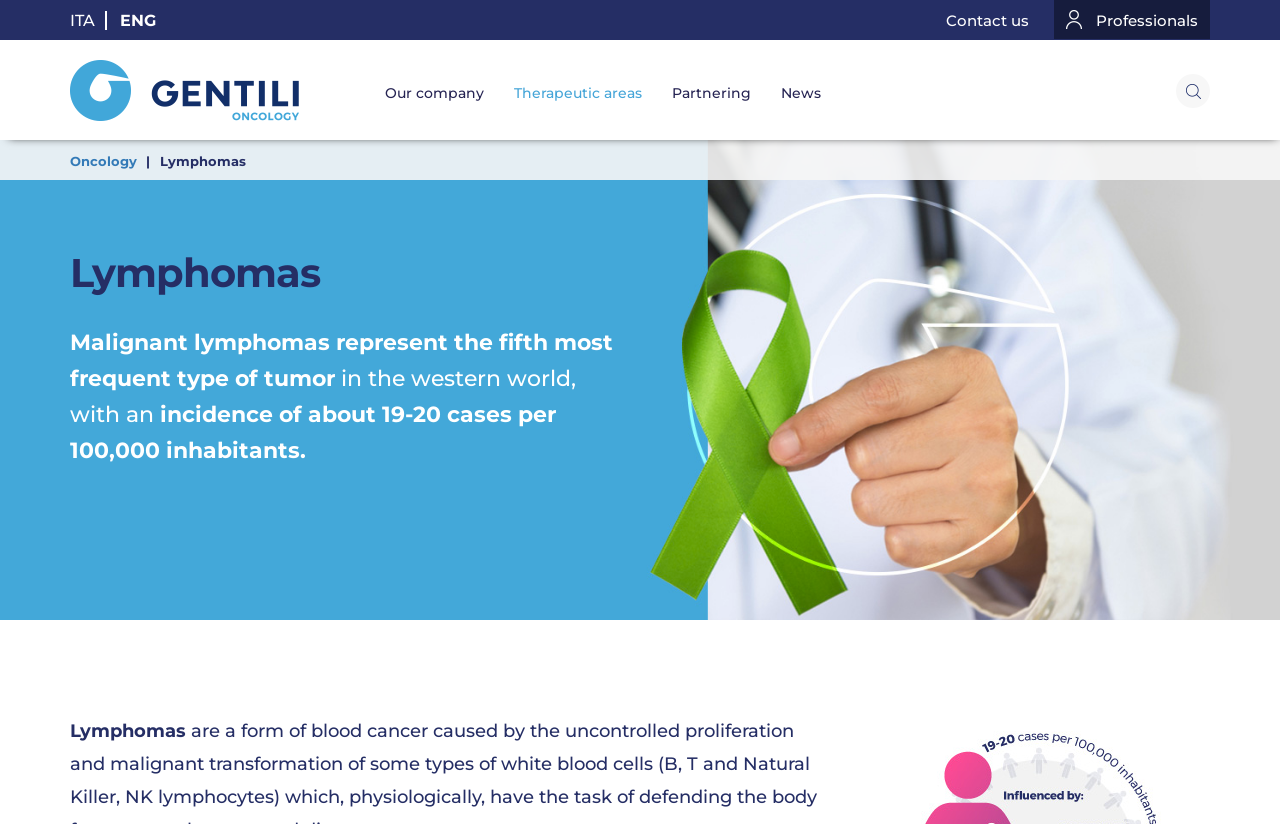Find the bounding box coordinates corresponding to the UI element with the description: "Contact us". The coordinates should be formatted as [left, top, right, bottom], with values as floats between 0 and 1.

[0.739, 0.012, 0.804, 0.038]